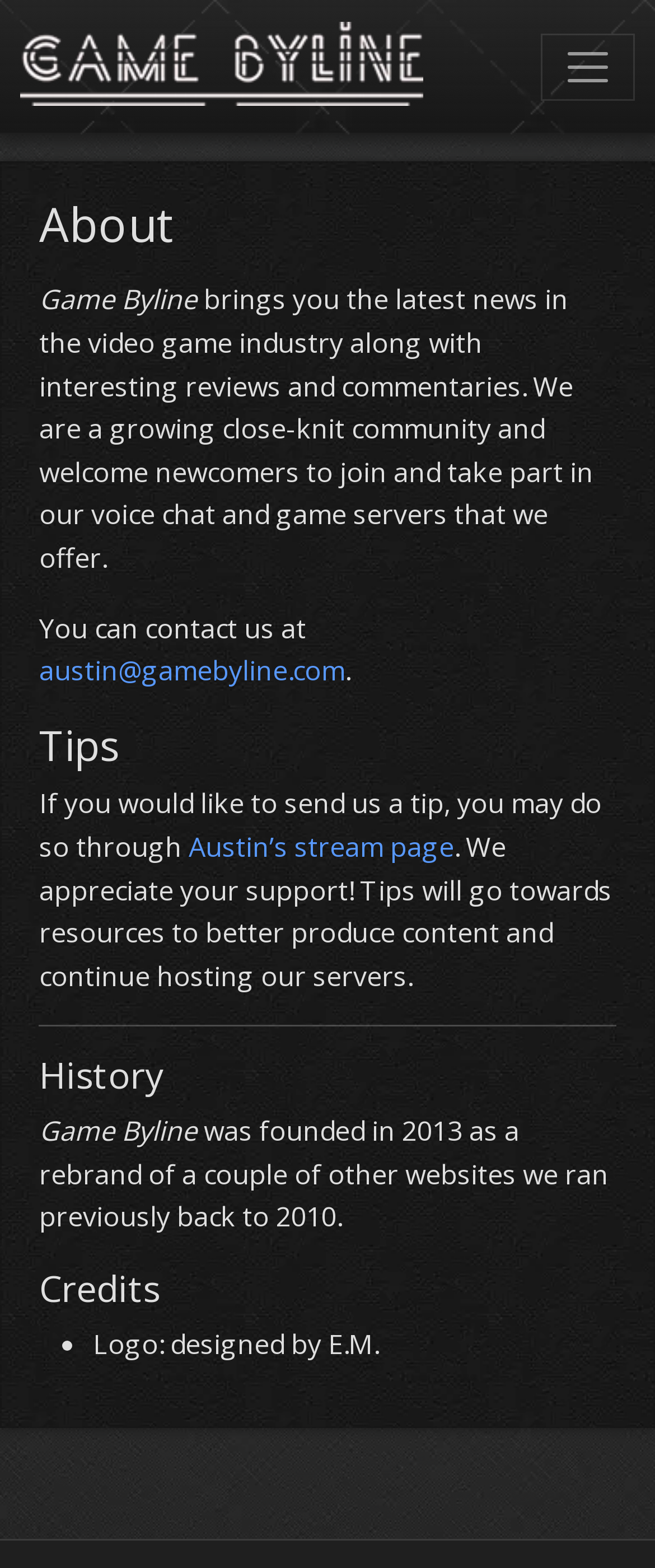Carefully examine the image and provide an in-depth answer to the question: What is the name of the website?

The name of the website can be found in the top-left corner of the webpage, where it says 'Game Byline' in a logo format, and also in the static text 'Game Byline brings you the latest news in the video game industry...'.